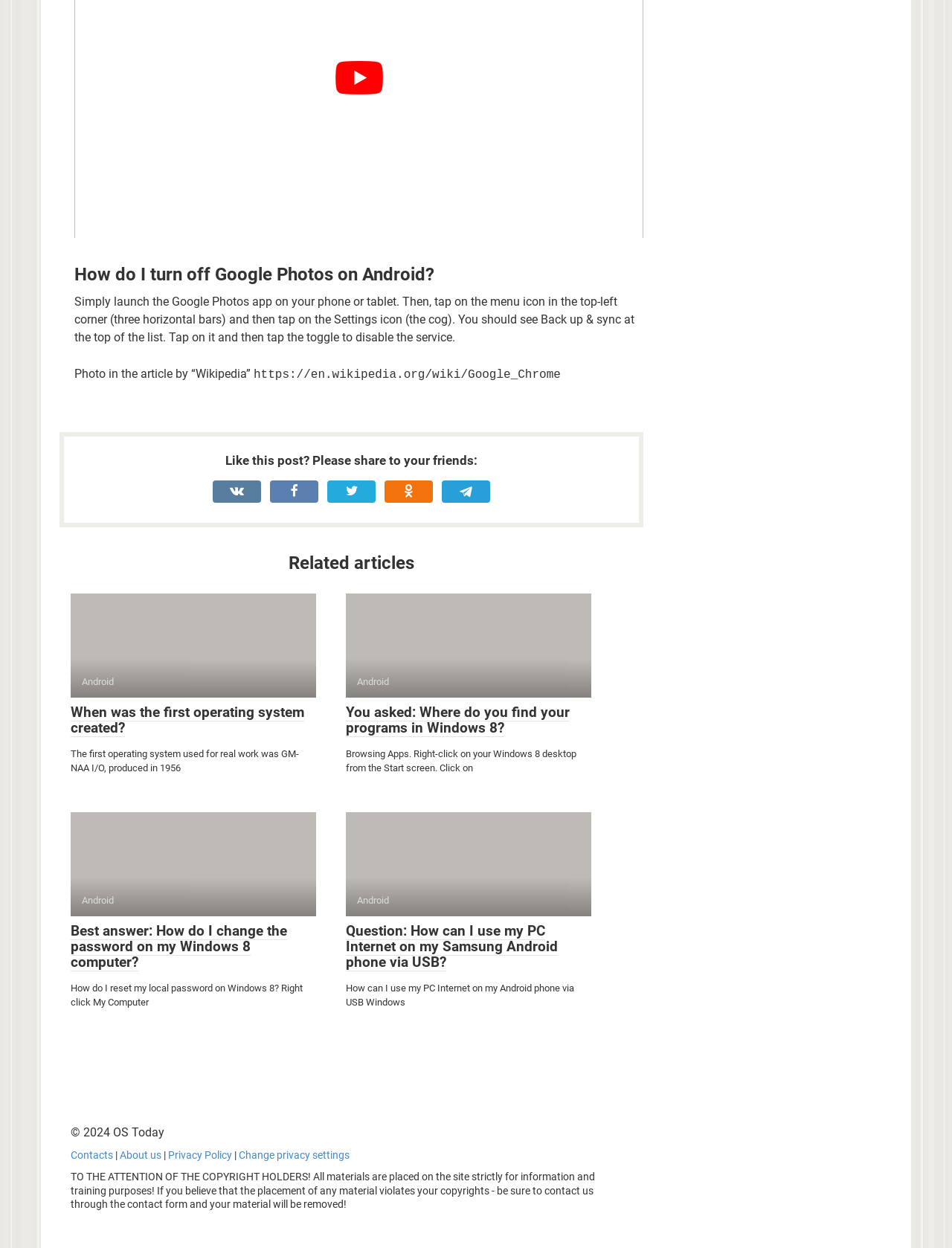Indicate the bounding box coordinates of the element that must be clicked to execute the instruction: "Check the 'DMCA.com Protection Status'". The coordinates should be given as four float numbers between 0 and 1, i.e., [left, top, right, bottom].

[0.692, 0.892, 0.926, 0.982]